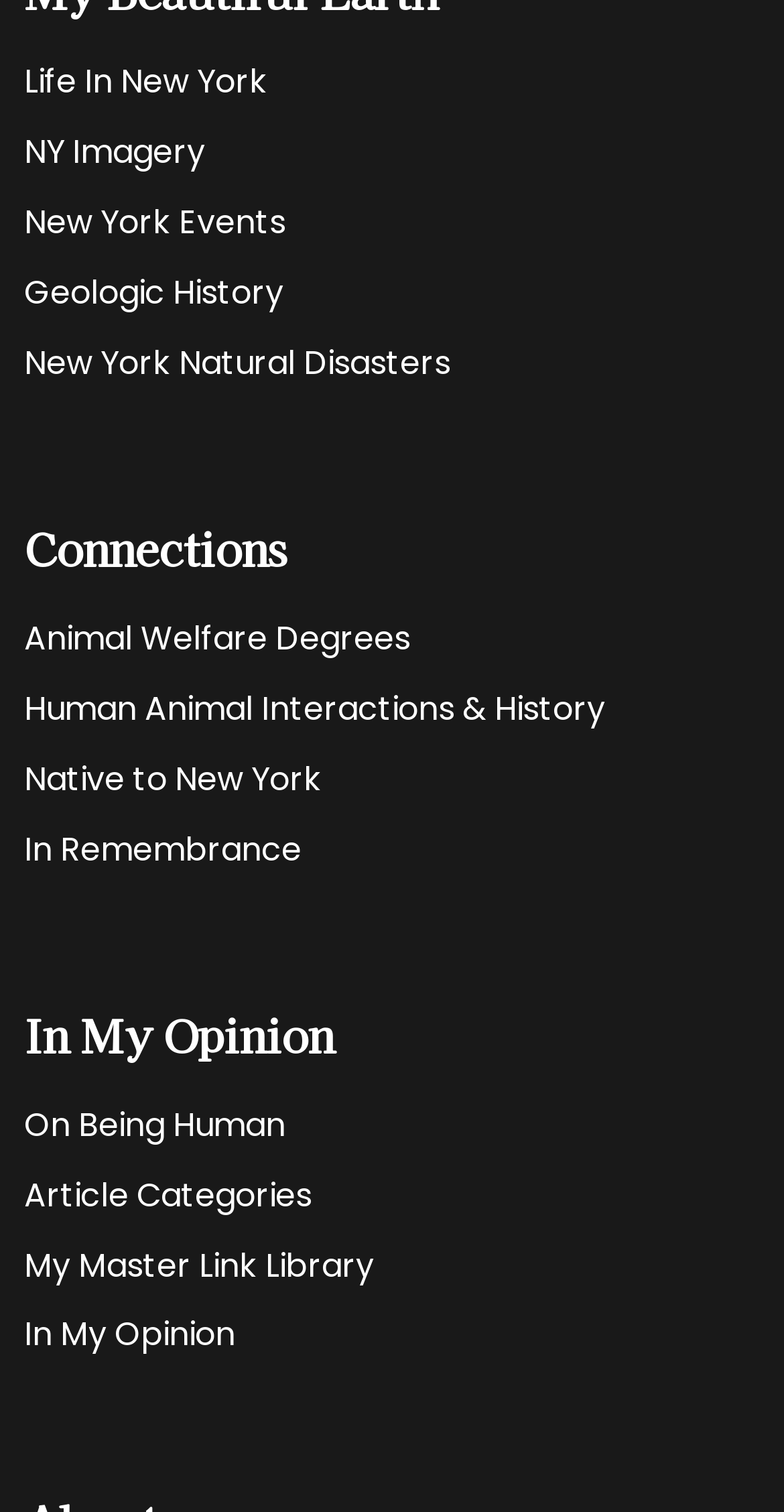Locate the bounding box coordinates of the clickable region necessary to complete the following instruction: "View Animal Welfare Degrees". Provide the coordinates in the format of four float numbers between 0 and 1, i.e., [left, top, right, bottom].

[0.031, 0.406, 0.523, 0.437]